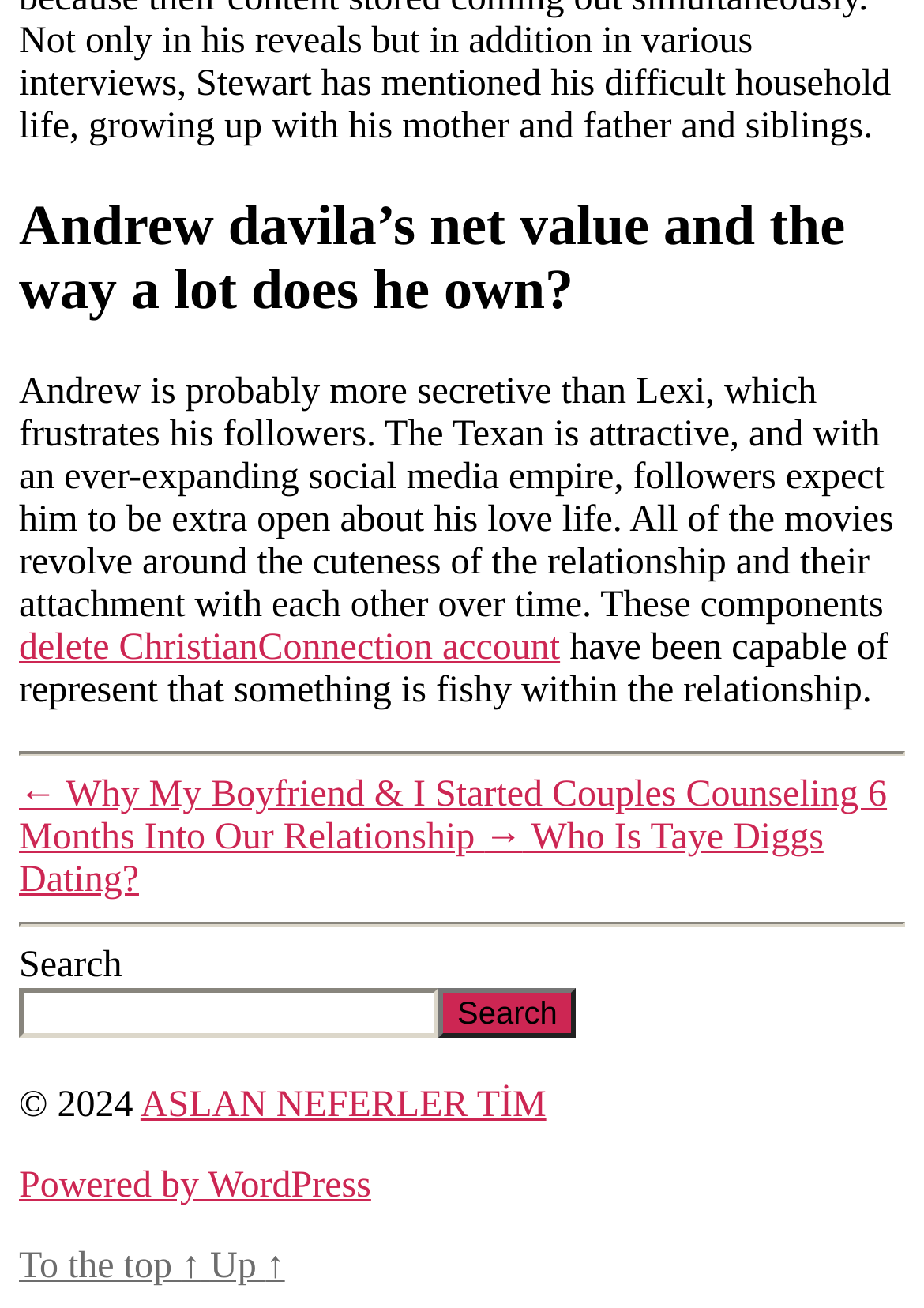What is the topic of the article?
Provide a detailed and well-explained answer to the question.

The topic of the article can be determined by looking at the heading element which says 'Andrew davila’s net value and the way a lot does he own?'. This suggests that the article is about Andrew Davila's net worth and possibly how he acquired it.